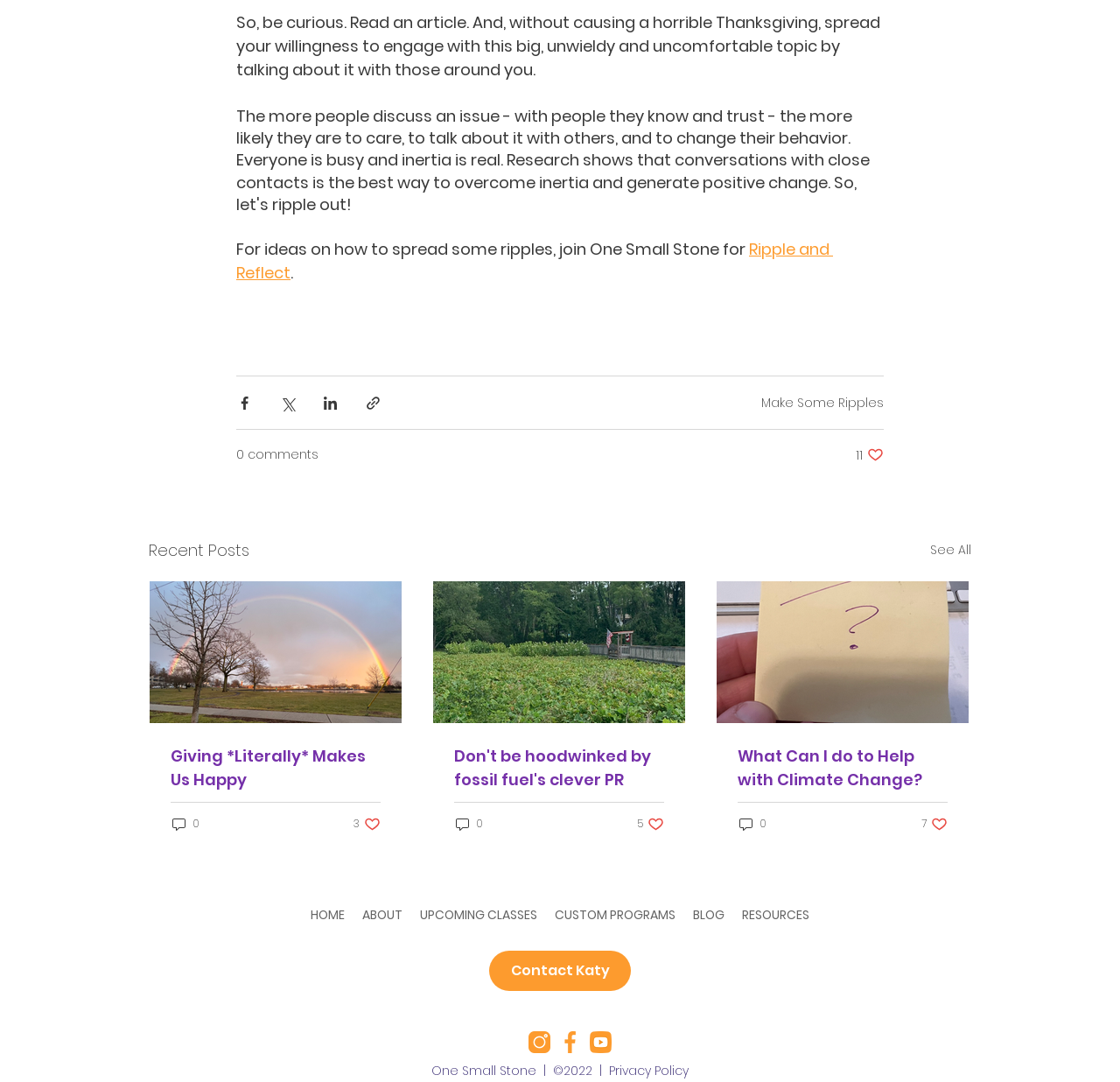Given the element description HOME, identify the bounding box coordinates for the UI element on the webpage screenshot. The format should be (top-left x, top-left y, bottom-right x, bottom-right y), with values between 0 and 1.

[0.27, 0.833, 0.316, 0.858]